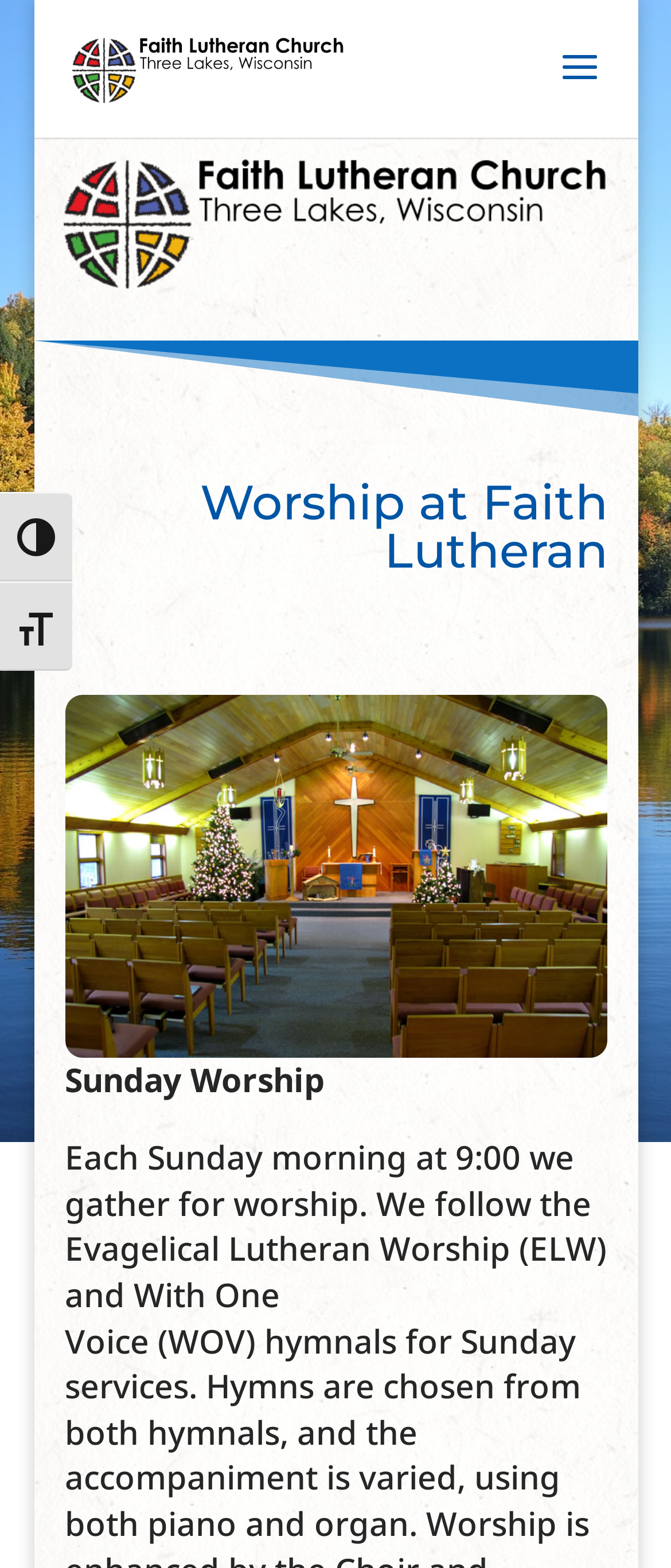Please answer the following question using a single word or phrase: How many buttons are in the top-left corner?

2